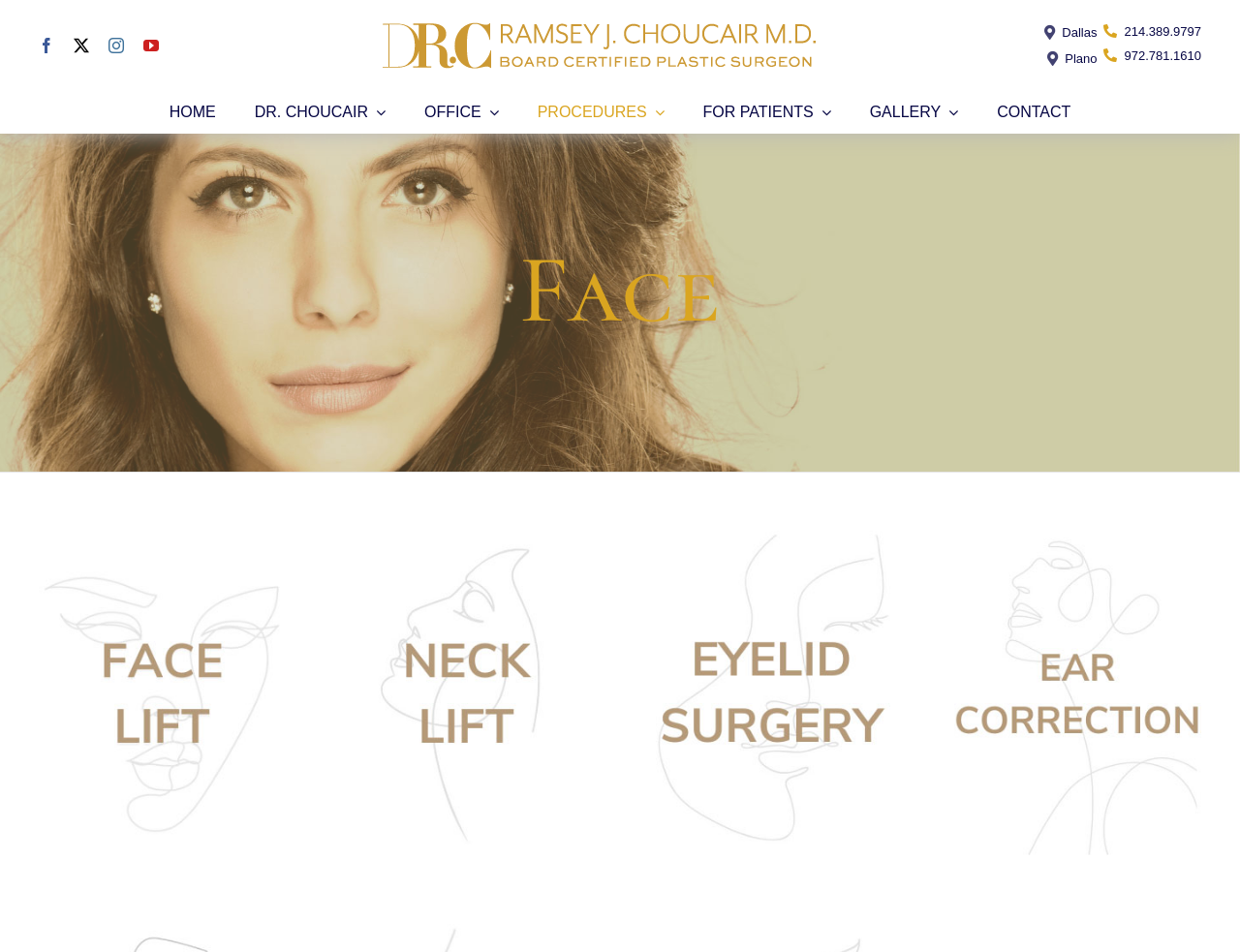Provide a short answer to the following question with just one word or phrase: What are the two locations mentioned?

Dallas and Plano